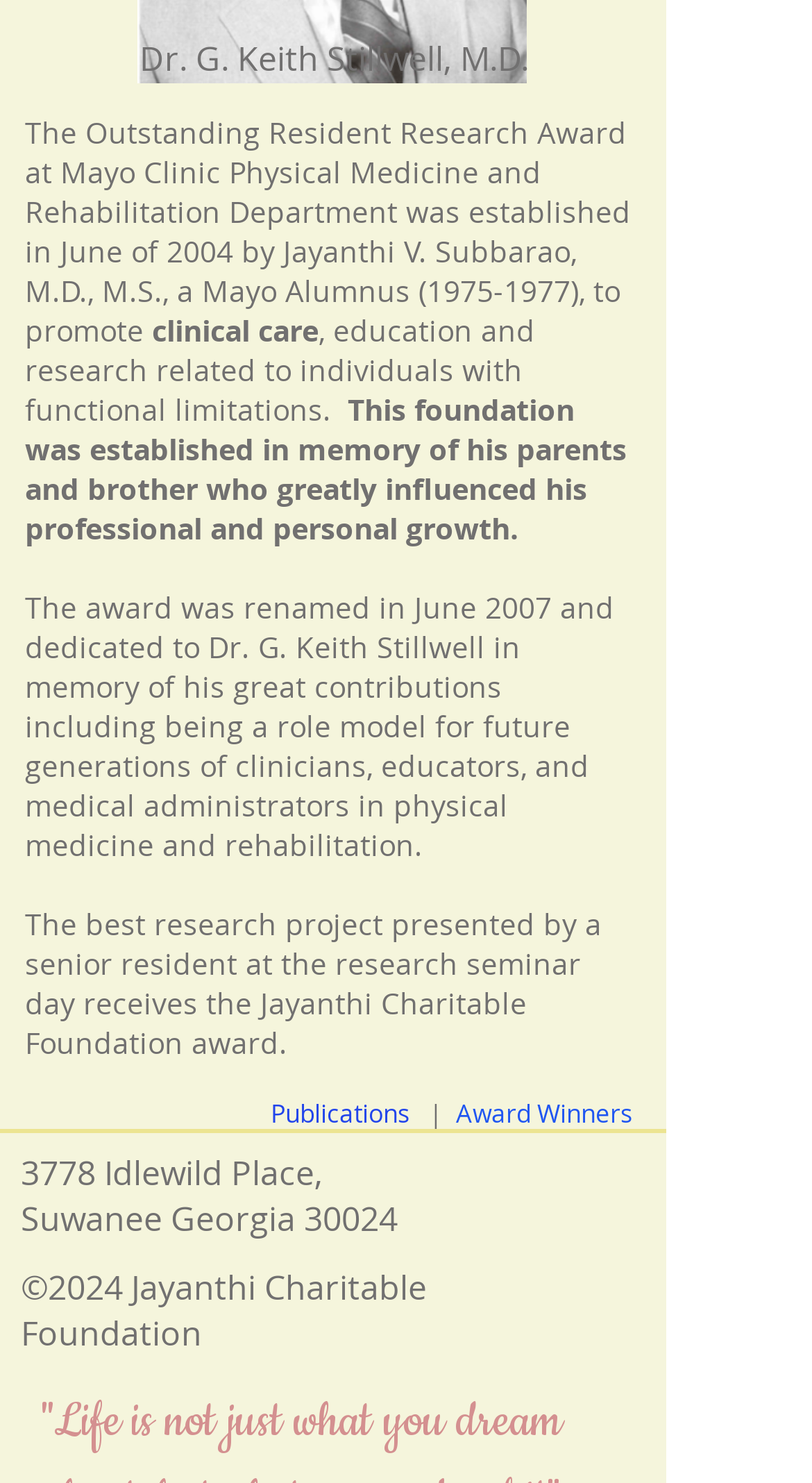Who is the award renamed after in 2007?
Answer the question in as much detail as possible.

The answer can be found in the fifth paragraph of the webpage, which states that the award was renamed in June 2007 and dedicated to Dr. G. Keith Stillwell in memory of his great contributions.